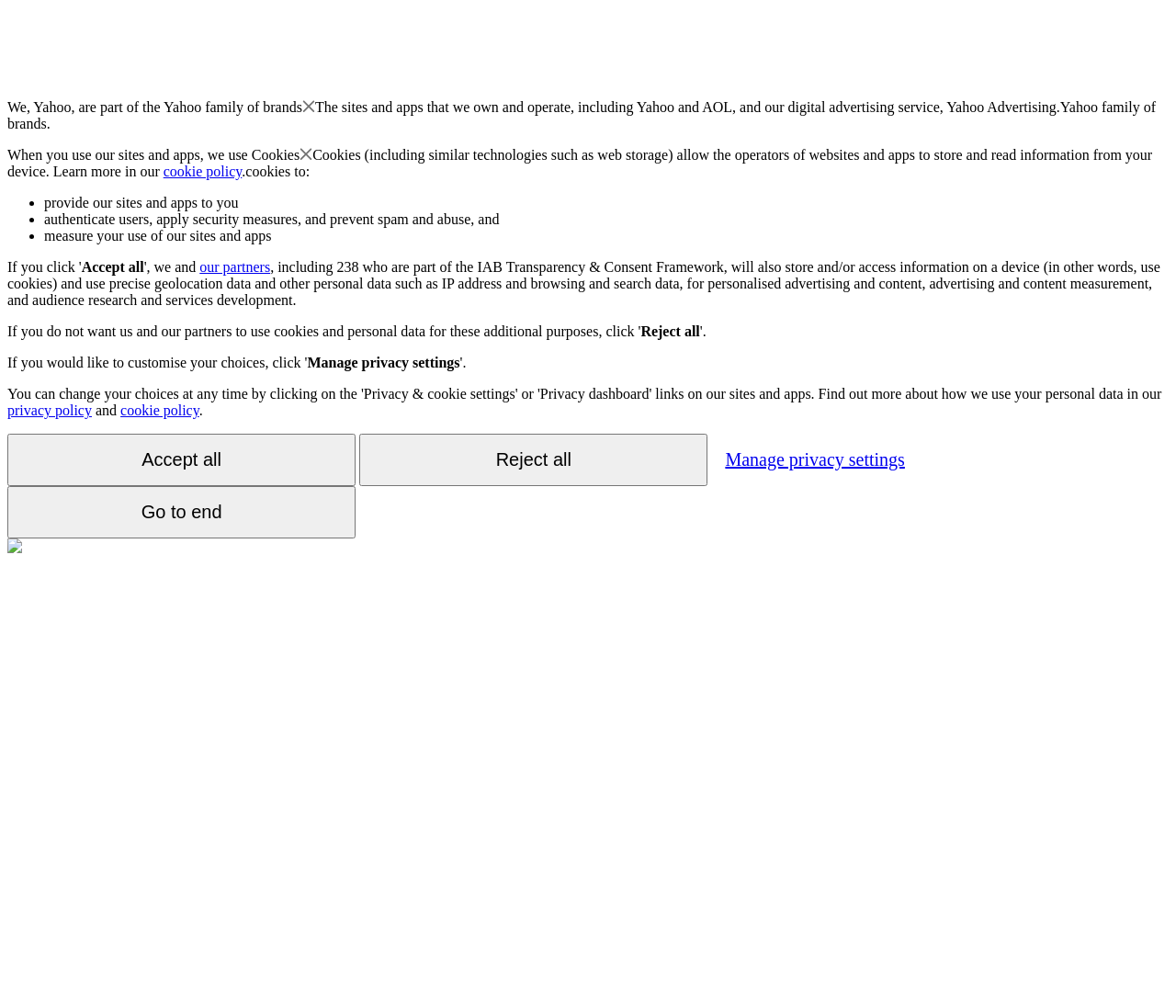Identify the coordinates of the bounding box for the element described below: "Accept all". Return the coordinates as four float numbers between 0 and 1: [left, top, right, bottom].

[0.006, 0.43, 0.302, 0.482]